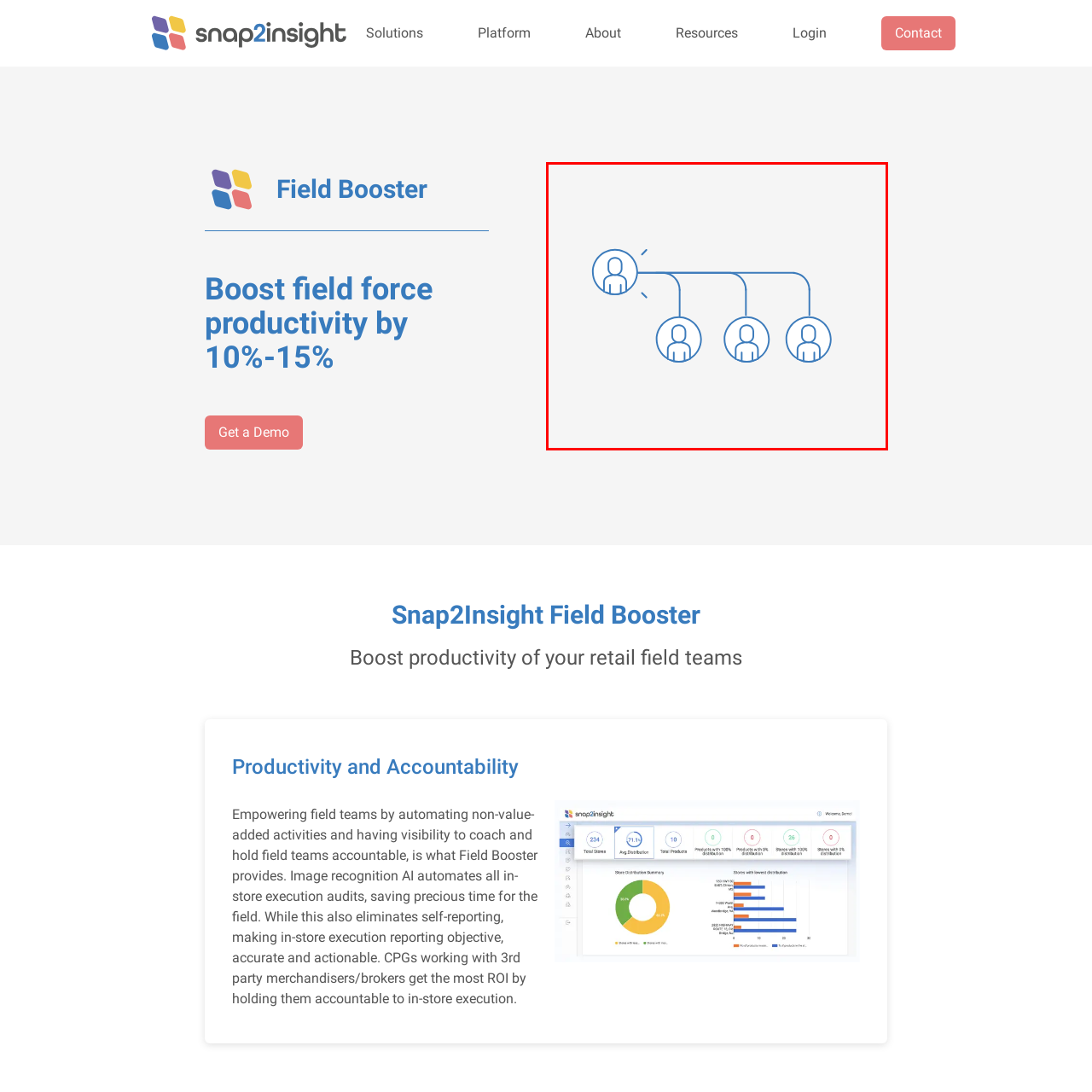Explain in detail what is happening in the image enclosed by the red border.

The image features a minimalist illustration depicting a network or hierarchy of individuals, signifying the concept of team structure or collaboration. At the top, a singular figure stands out, representing a leader or a central figure. Below, three additional figures are arranged in a tiered fashion, suggesting they are part of a team or reporting structure. This clear graphical representation embodies themes of productivity, teamwork, and accountability, aligning seamlessly with the capabilities of Snap2Insight's Field Booster platform, which aims to enhance field force efficiency through automation and visibility. The simplistic design uses a blue outline against a neutral background, making it both visually appealing and easy to comprehend, perfect for conveying the essence of streamlined communication and structure in the workplace.